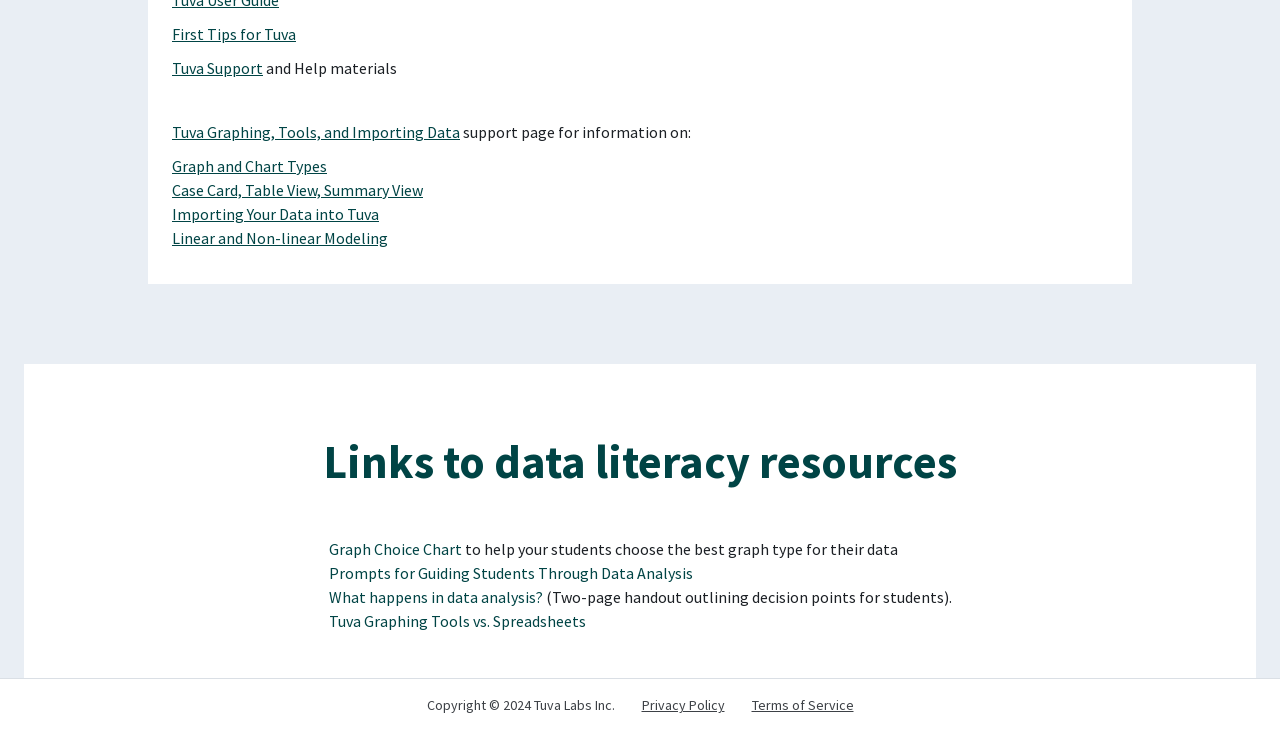Please provide a comprehensive answer to the question based on the screenshot: How many types of graph and chart are mentioned?

Although there are multiple links related to graphing, only one specific type of graph and chart is mentioned, which is the 'Graph Choice Chart'.